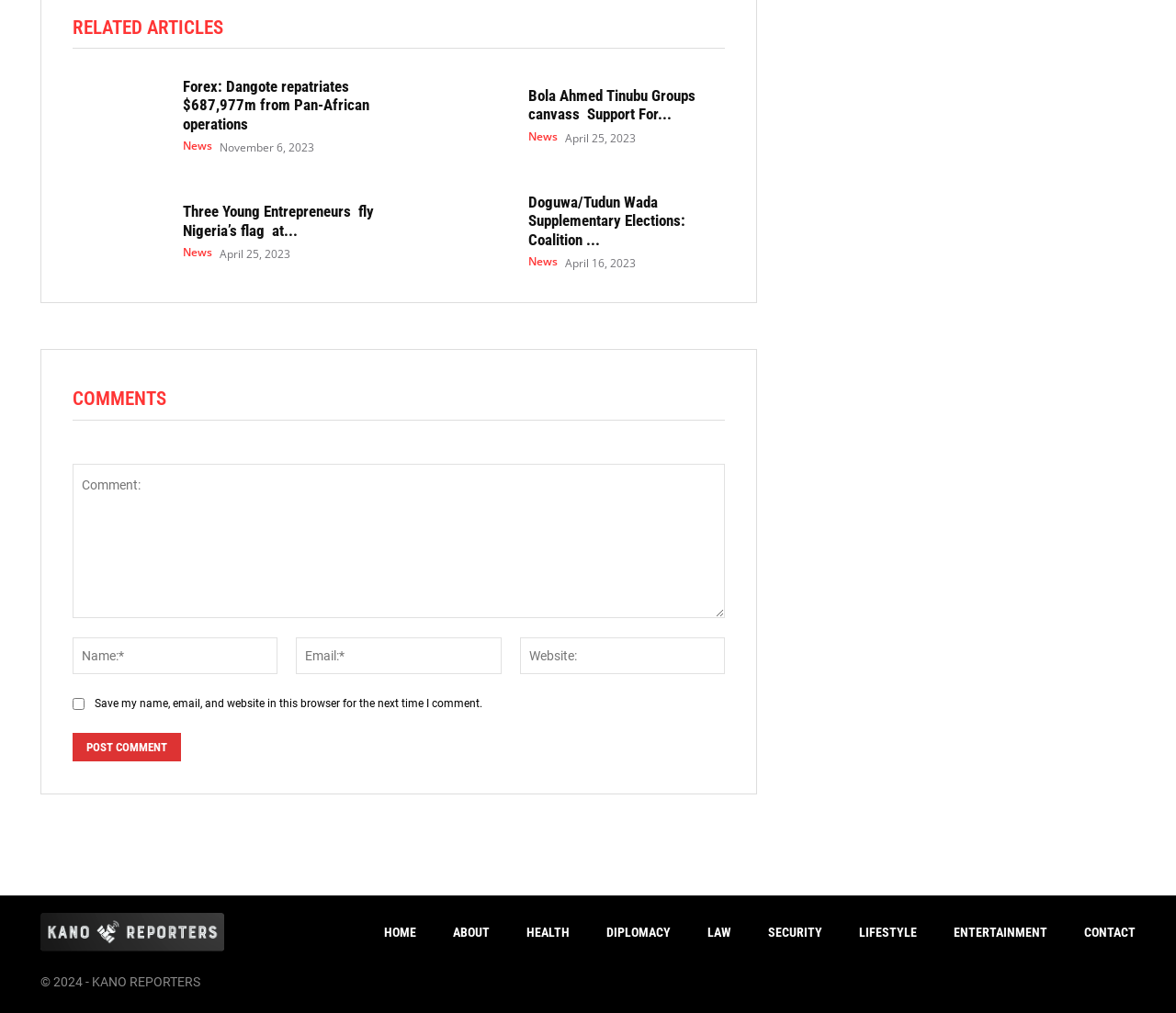Please answer the following question using a single word or phrase: 
What is the date of the article 'Three Young Entrepreneurs fly Nigeria’s flag at Forbes Under 30 Africa Summit- Sunday Dare'?

April 25, 2023